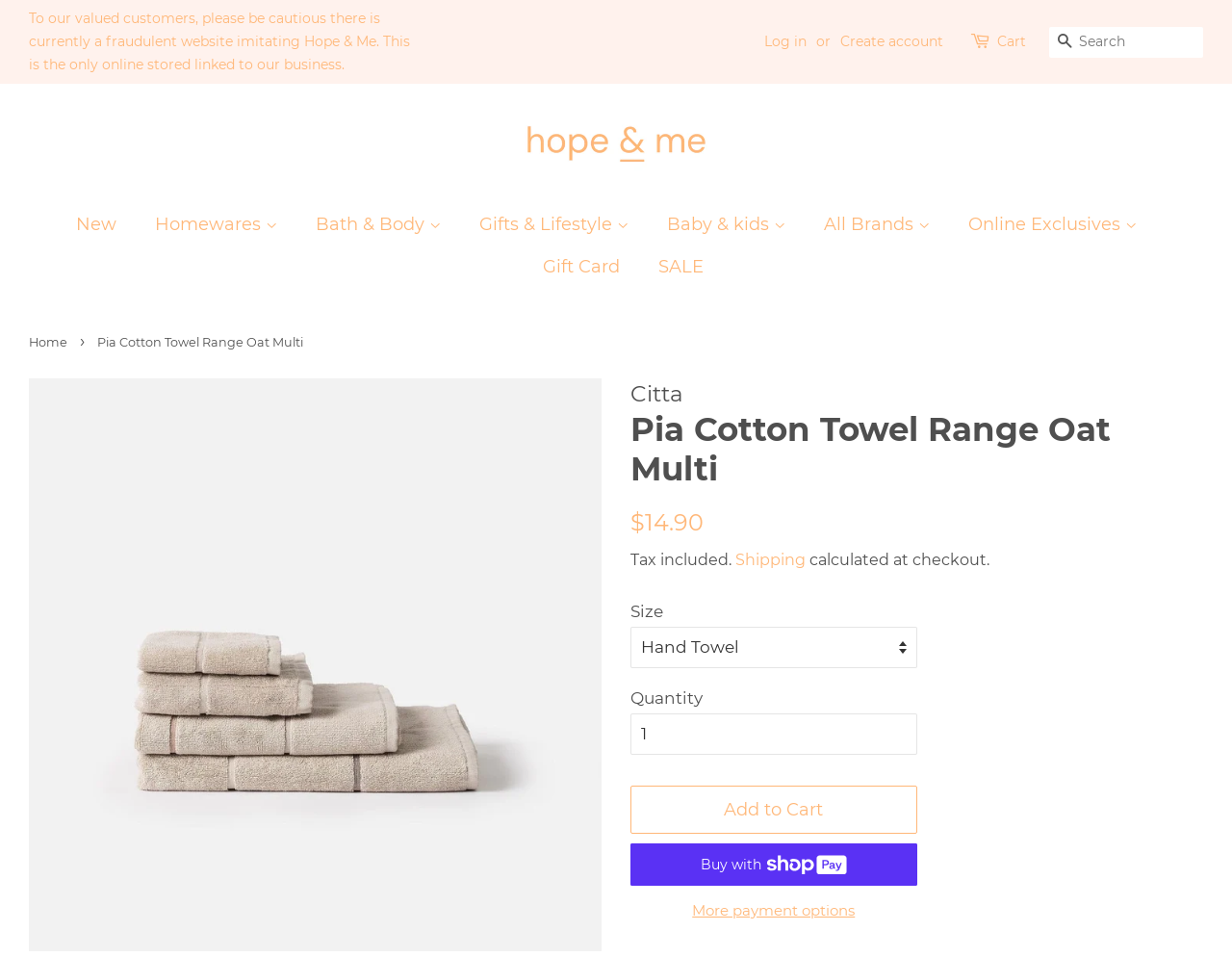Can you find the bounding box coordinates for the element that needs to be clicked to execute this instruction: "Search for products"? The coordinates should be given as four float numbers between 0 and 1, i.e., [left, top, right, bottom].

[0.852, 0.028, 0.977, 0.06]